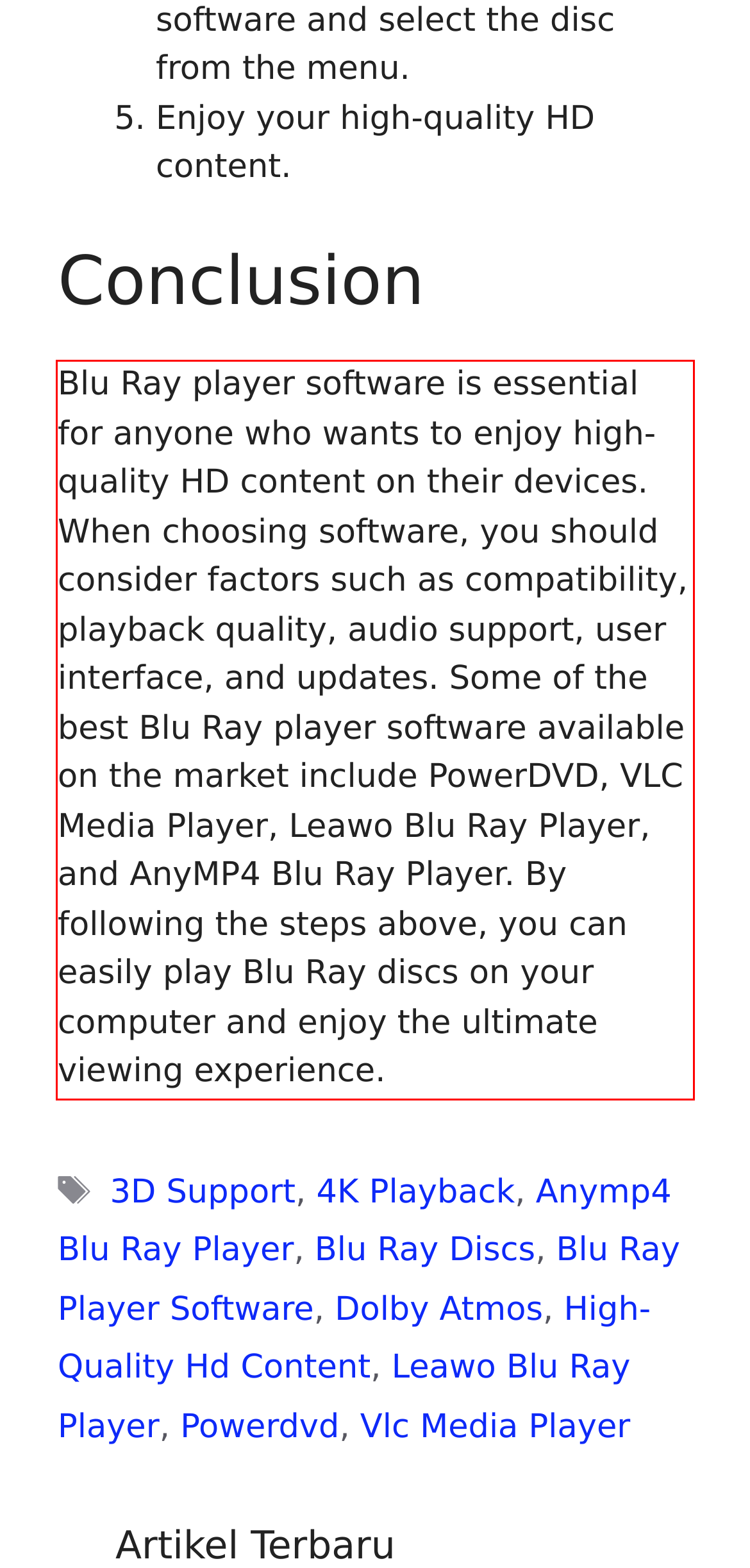Review the screenshot of the webpage and recognize the text inside the red rectangle bounding box. Provide the extracted text content.

Blu Ray player software is essential for anyone who wants to enjoy high-quality HD content on their devices. When choosing software, you should consider factors such as compatibility, playback quality, audio support, user interface, and updates. Some of the best Blu Ray player software available on the market include PowerDVD, VLC Media Player, Leawo Blu Ray Player, and AnyMP4 Blu Ray Player. By following the steps above, you can easily play Blu Ray discs on your computer and enjoy the ultimate viewing experience.